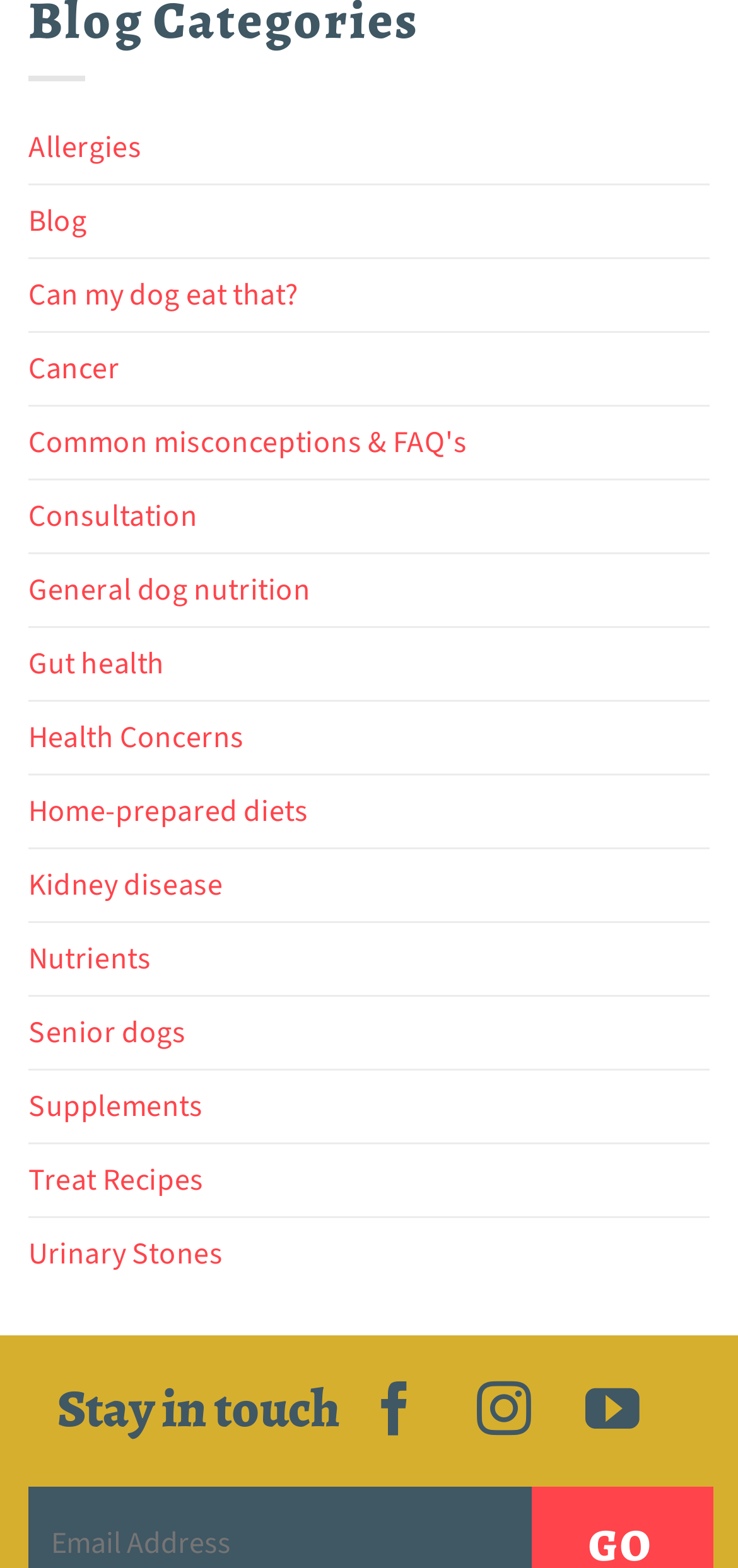Indicate the bounding box coordinates of the element that needs to be clicked to satisfy the following instruction: "Read about 'Can my dog eat that?'". The coordinates should be four float numbers between 0 and 1, i.e., [left, top, right, bottom].

[0.038, 0.165, 0.405, 0.211]